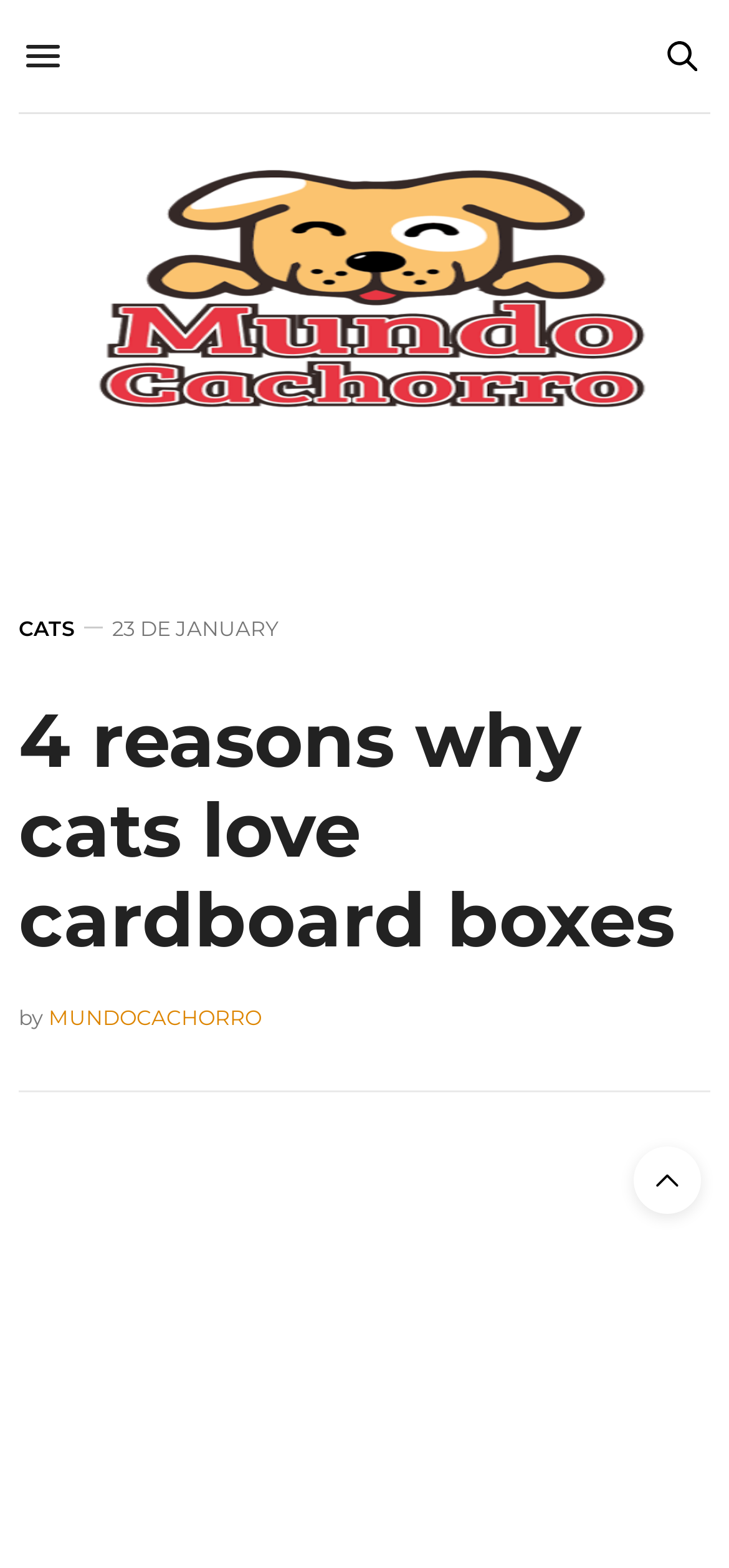Provide a short answer using a single word or phrase for the following question: 
How many images are on the webpage?

3